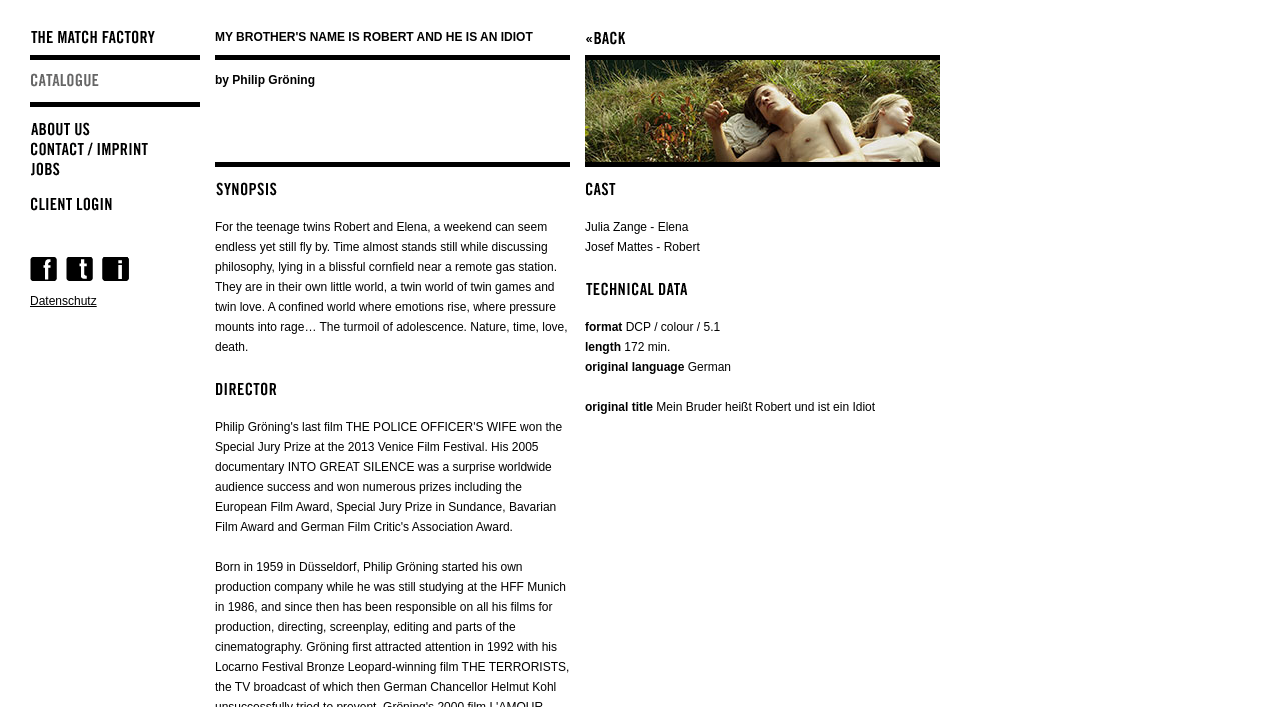What is the title of the movie?
Answer with a single word or short phrase according to what you see in the image.

My Brother's Name is Robert and He is an Idiot